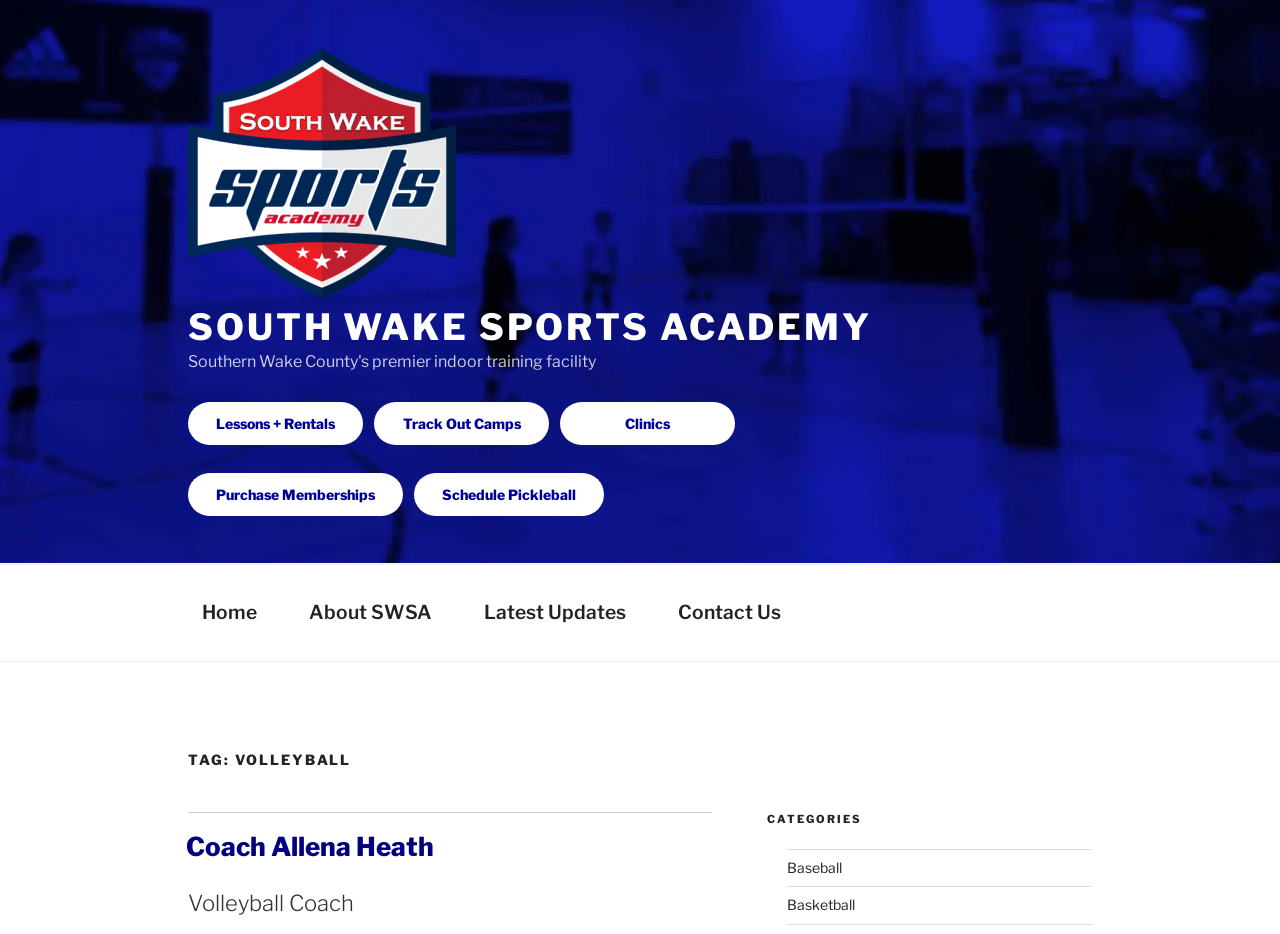Pinpoint the bounding box coordinates for the area that should be clicked to perform the following instruction: "explore Baseball category".

[0.615, 0.92, 0.657, 0.938]